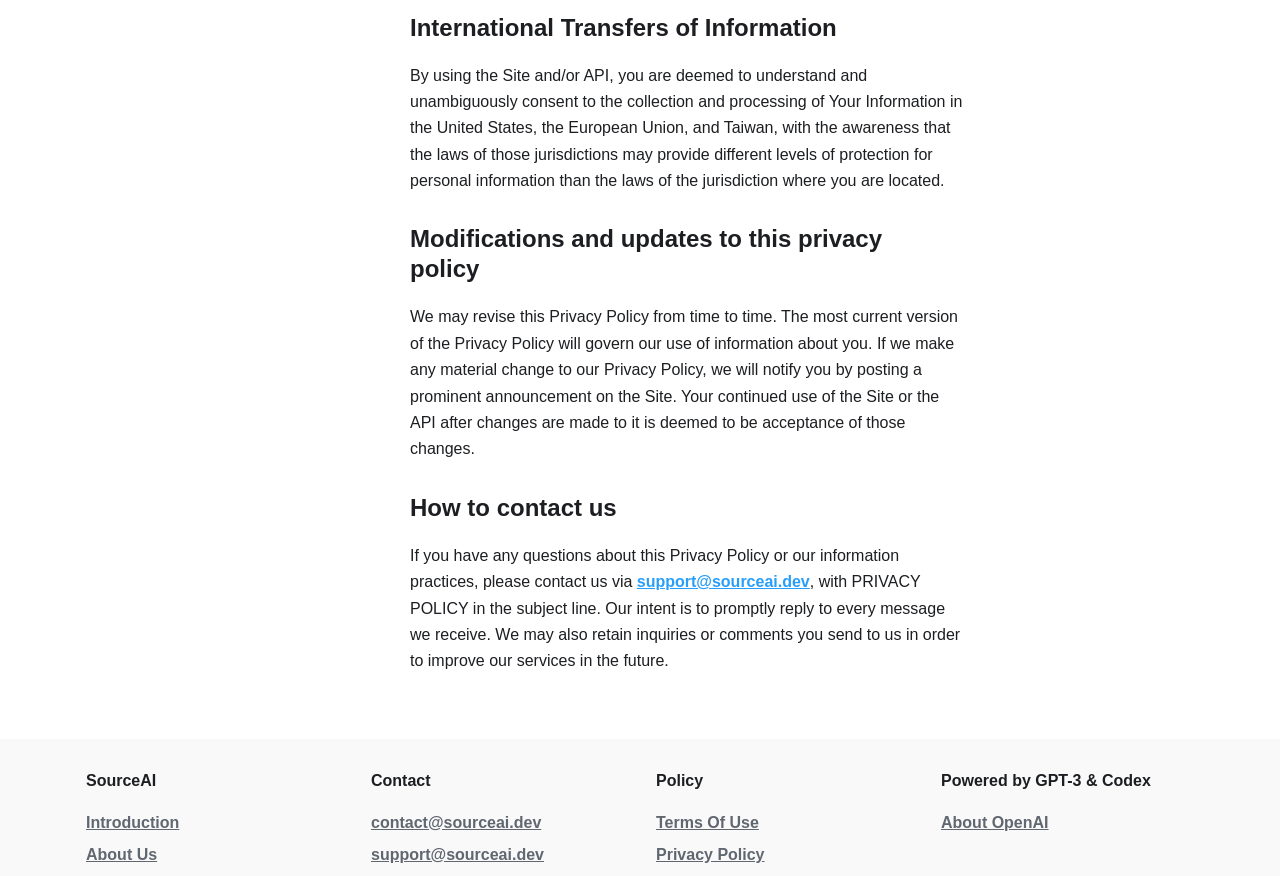Identify the bounding box coordinates of the area that should be clicked in order to complete the given instruction: "Learn about OpenAI". The bounding box coordinates should be four float numbers between 0 and 1, i.e., [left, top, right, bottom].

[0.735, 0.929, 0.819, 0.948]